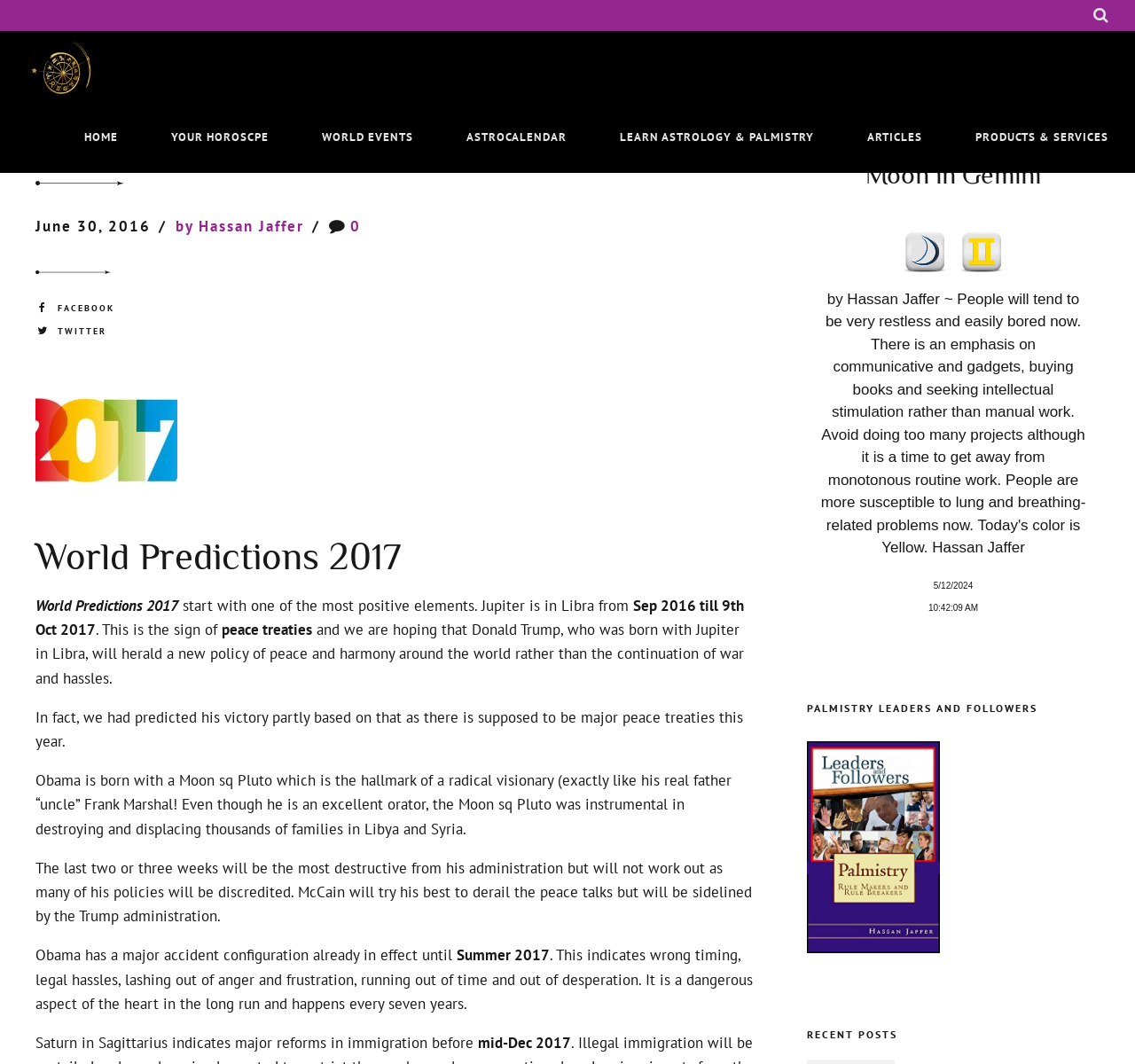How many sun signs are listed?
Look at the screenshot and give a one-word or phrase answer.

12